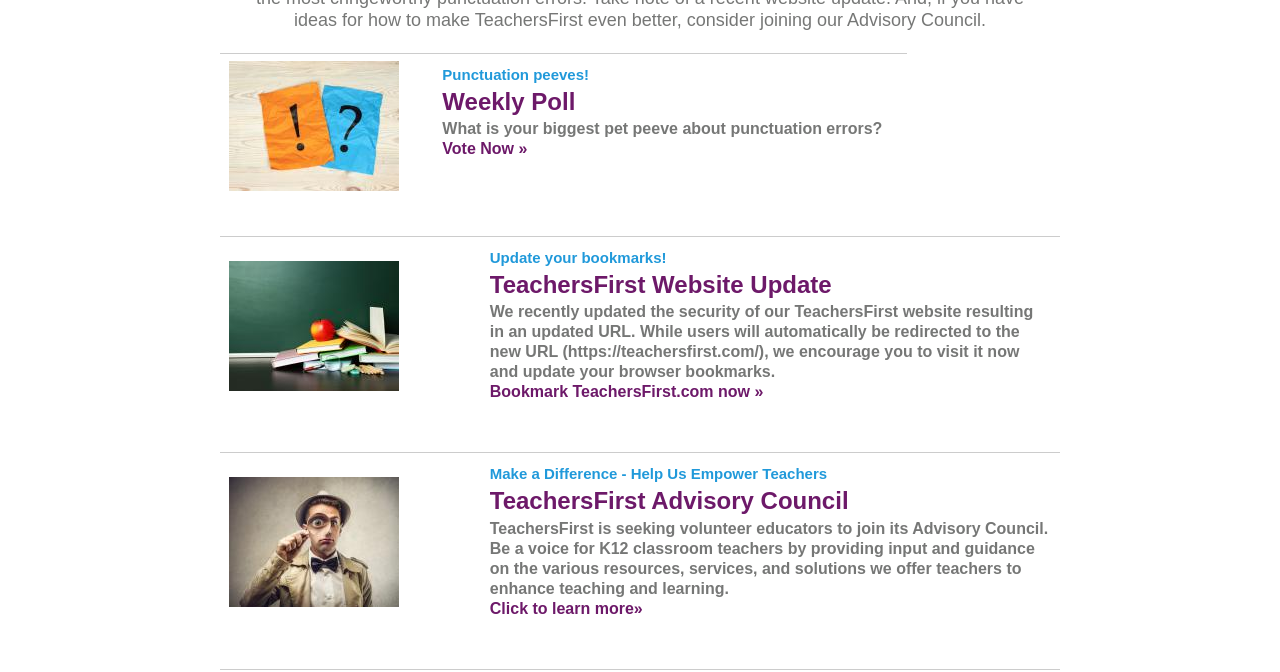What is the purpose of the TeachersFirst Advisory Council?
Refer to the image and provide a thorough answer to the question.

I found the answer by examining the third table element, which contains a gridcell with a heading 'Make a Difference - Help Us Empower Teachers' and a link 'TeachersFirst Advisory Council'. This implies that the council's purpose is to empower teachers.